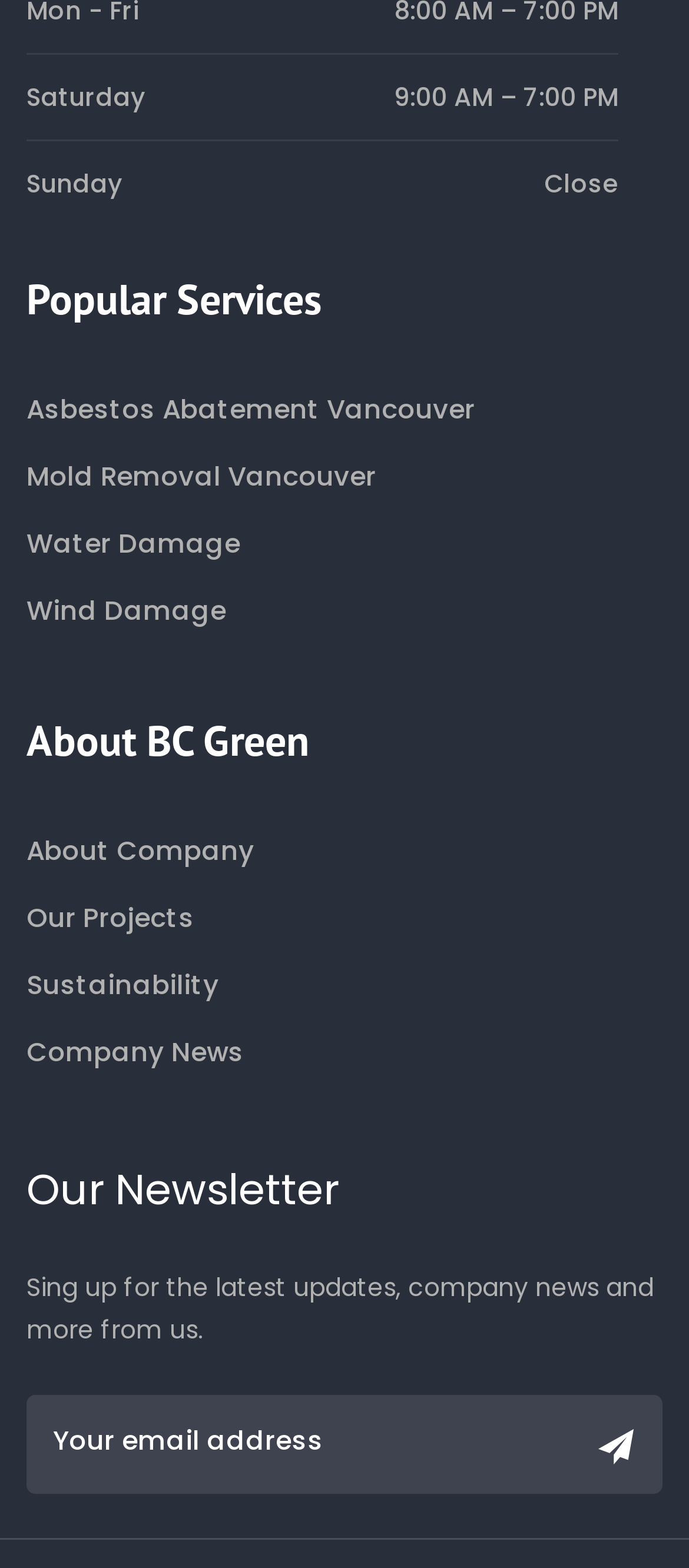Can you find the bounding box coordinates for the element that needs to be clicked to execute this instruction: "Read about the company"? The coordinates should be given as four float numbers between 0 and 1, i.e., [left, top, right, bottom].

[0.038, 0.523, 0.369, 0.566]